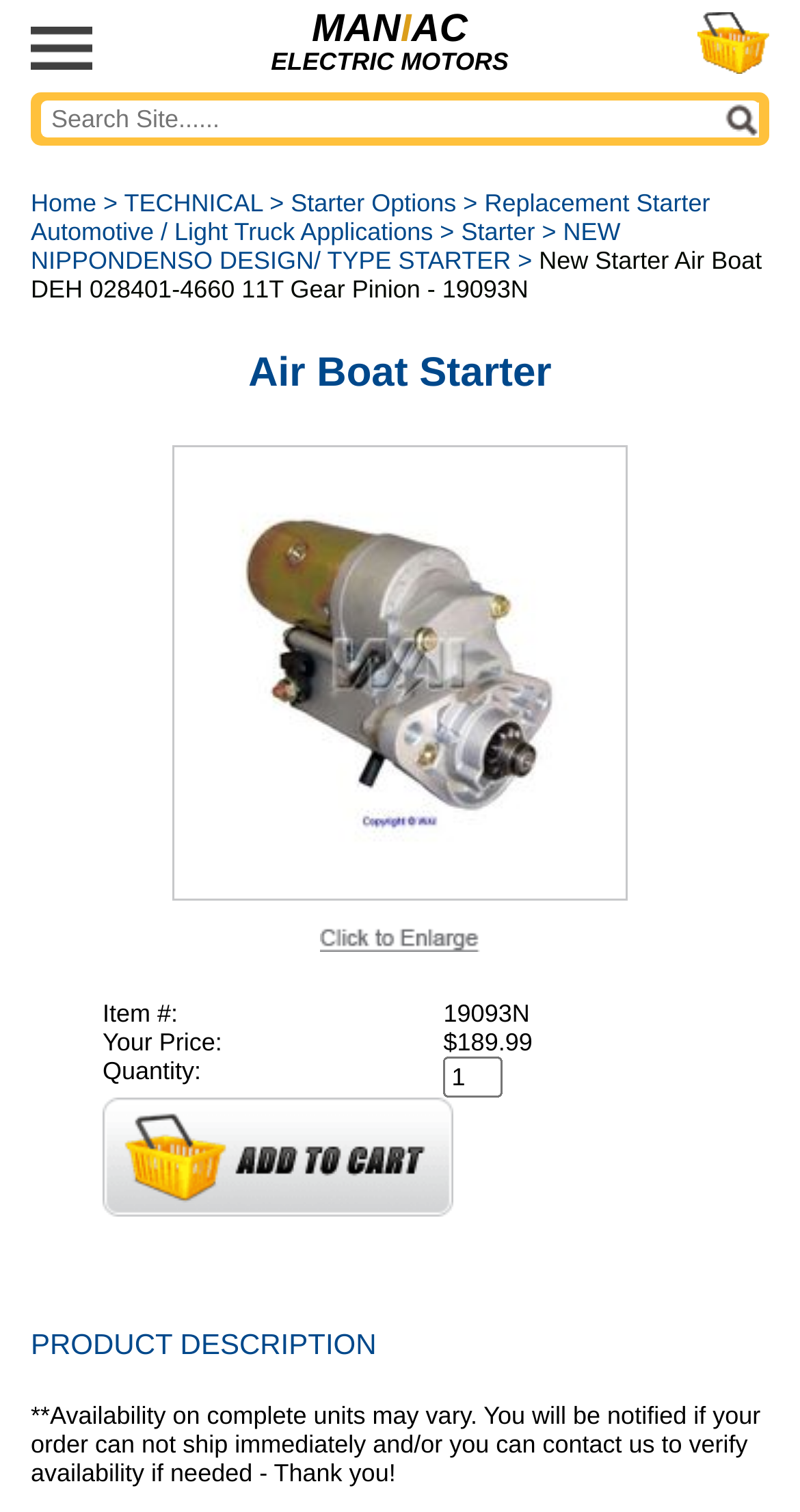Describe the webpage meticulously, covering all significant aspects.

This webpage appears to be a product page for a starter motor, specifically a "New Starter Air Boat DEH 028401-4660 11T Gear Pinion - 19093N". 

At the top left corner, there is a menu link and a corresponding image. Next to it, there is a link to "MANIAC ELECTRIC MOTORS" and a search bar with a button. On the top right corner, there is a cart link with a corresponding image.

Below the top section, there is a navigation menu with links to "Home", "TECHNICAL", "Starter Options", and "Replacement Starter Automotive / Light Truck Applications". 

The main content of the page is divided into two sections. The left section has a heading "Air Boat Starter" and displays the product name and a product image. The right section is a table with four rows, each containing information about the product, including the item number, price, quantity, and a submit button.

At the bottom of the page, there is a section with a heading "PRODUCT DESCRIPTION" and a paragraph of text describing the product's availability.

There are a total of 5 images on the page, including the menu image, cart image, product image, and two other images that are not explicitly described. There are also 11 links, 2 buttons, 7 text boxes, and 13 static text elements.